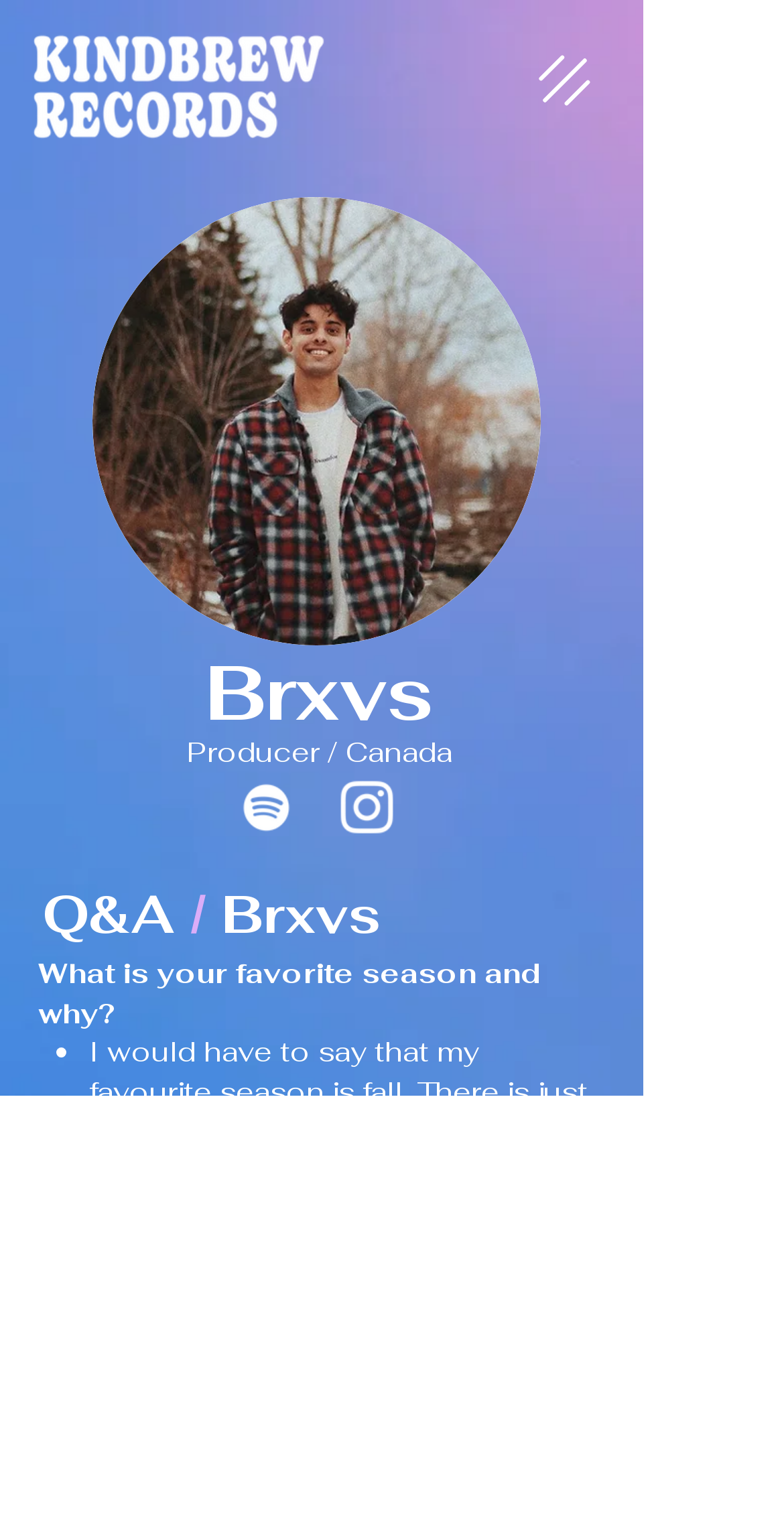Generate a thorough explanation of the webpage's elements.

The webpage is about Brxvs, a producer from Canada, and is hosted by Kindbrew Records. At the top left, there is a link to Kindbrew Records accompanied by an image with the same name. Next to it, on the right, is a button to open a navigation menu. Below the Kindbrew Records link, there is a large image and a link to Brxvs, which takes up a significant portion of the top section. 

Below the Brxvs image, there is a heading with the title "Brxvs" and a subtitle "Producer / Canada". To the right of the subtitle, there is a social bar with links to Spotify and Instagram, each accompanied by an image of the respective platform's logo. 

Further down, there is a heading "Q&A / Brxvs" followed by a question "What is your favorite season and why?". The answer to this question is provided in a paragraph of text, which is preceded by a list marker "•". The answer explains that the producer's favorite season is fall, and describes the reasons why, including the inspiration it brings to their creative work.